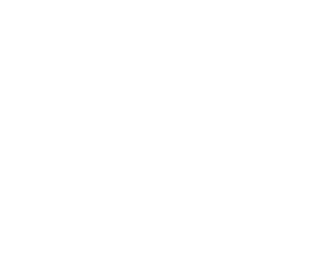Using the information in the image, could you please answer the following question in detail:
What kind of solutions does the blog focus on?

The blog focuses on natural and effective solutions in beauty and health, as it aims to resonate with an audience seeking such solutions, and features products that are formulated to enhance youthful appearance in a natural and effective way.